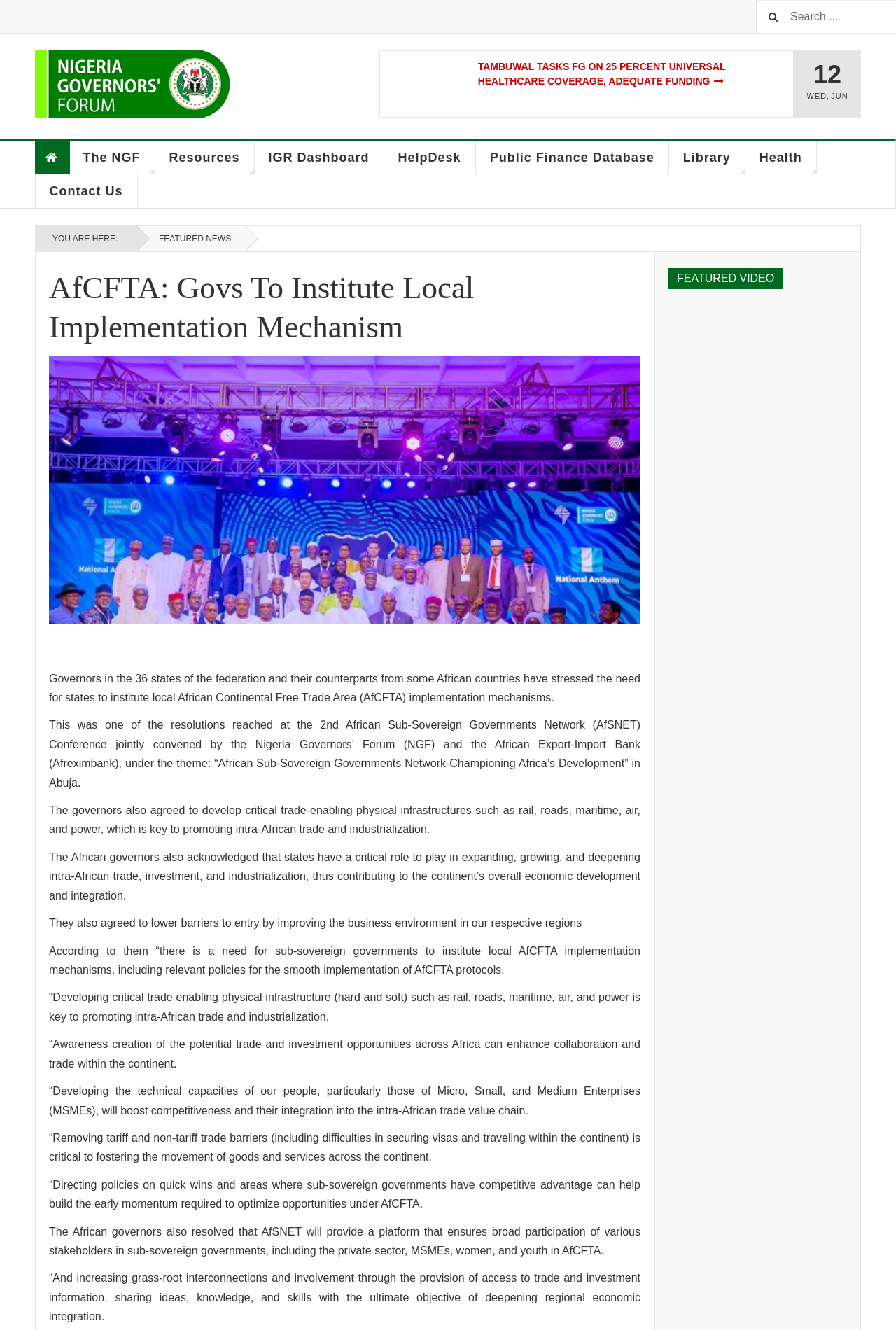Locate the bounding box for the described UI element: "The NGF". Ensure the coordinates are four float numbers between 0 and 1, formatted as [left, top, right, bottom].

[0.077, 0.106, 0.173, 0.131]